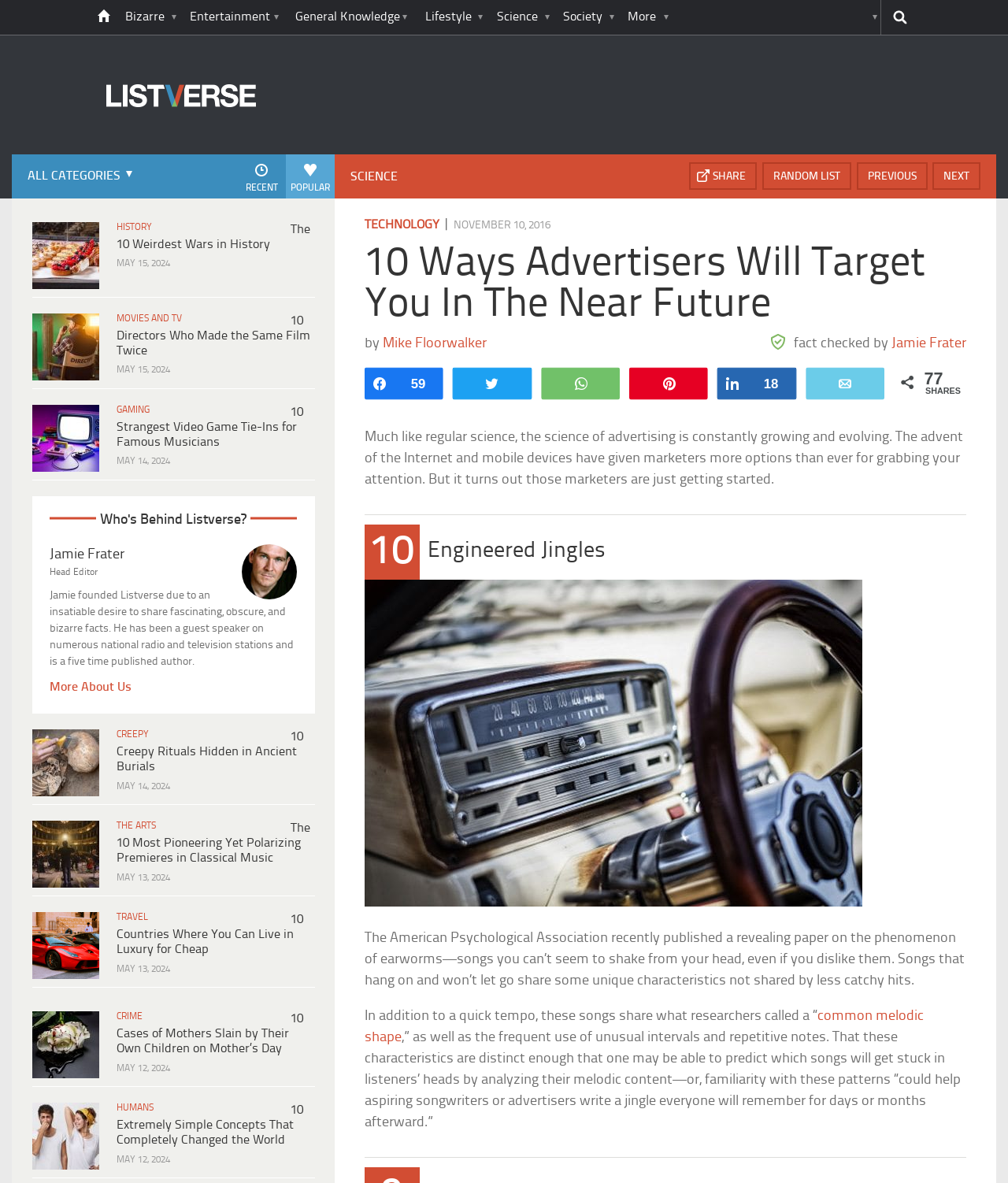Use a single word or phrase to answer the question:
Who is the Head Editor of Listverse?

Jamie Frater